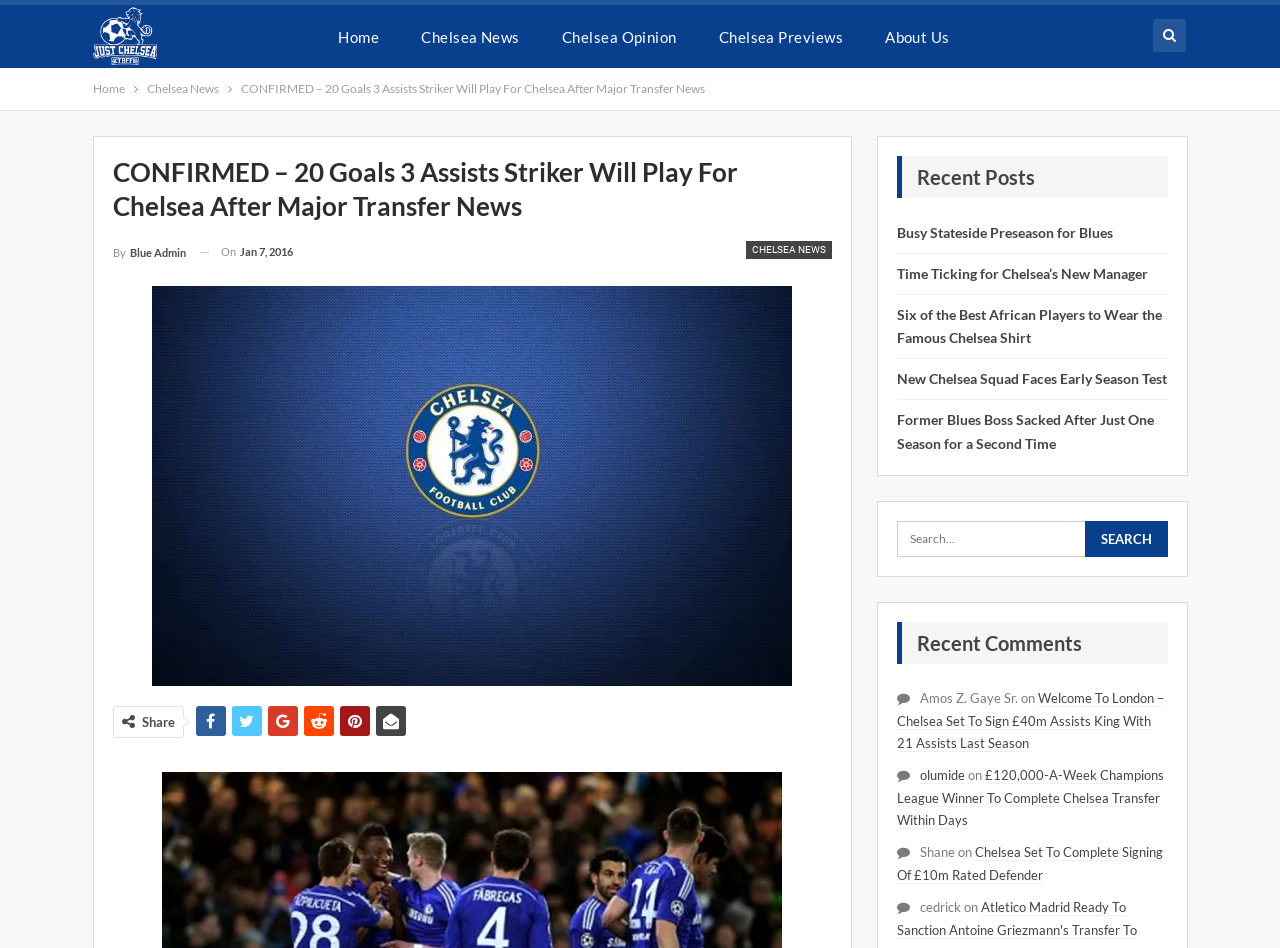Could you determine the bounding box coordinates of the clickable element to complete the instruction: "Click on the 'Home' link"? Provide the coordinates as four float numbers between 0 and 1, i.e., [left, top, right, bottom].

[0.252, 0.021, 0.309, 0.056]